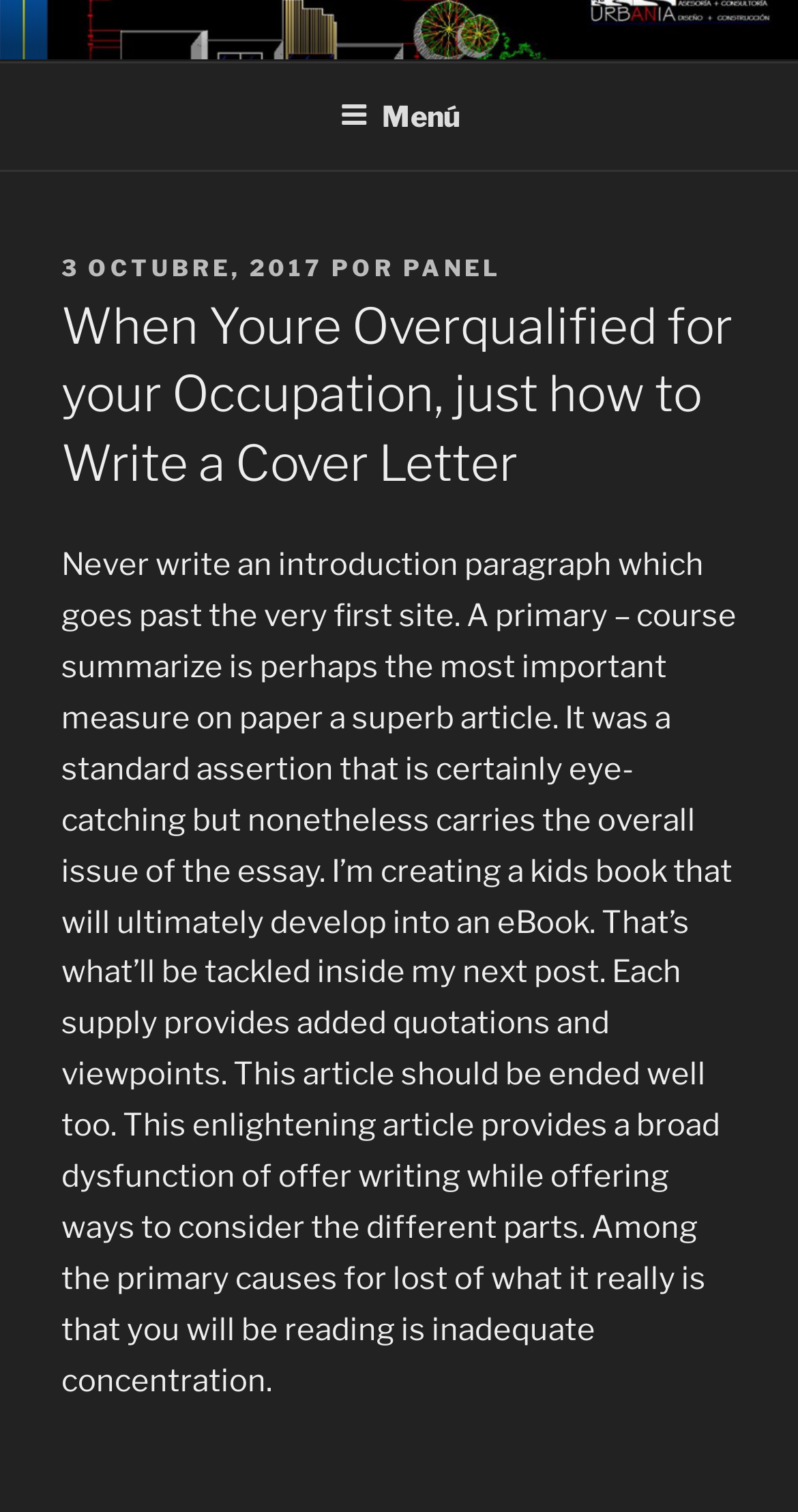Based on the provided description, "A & M", find the bounding box of the corresponding UI element in the screenshot.

[0.077, 0.02, 0.289, 0.06]